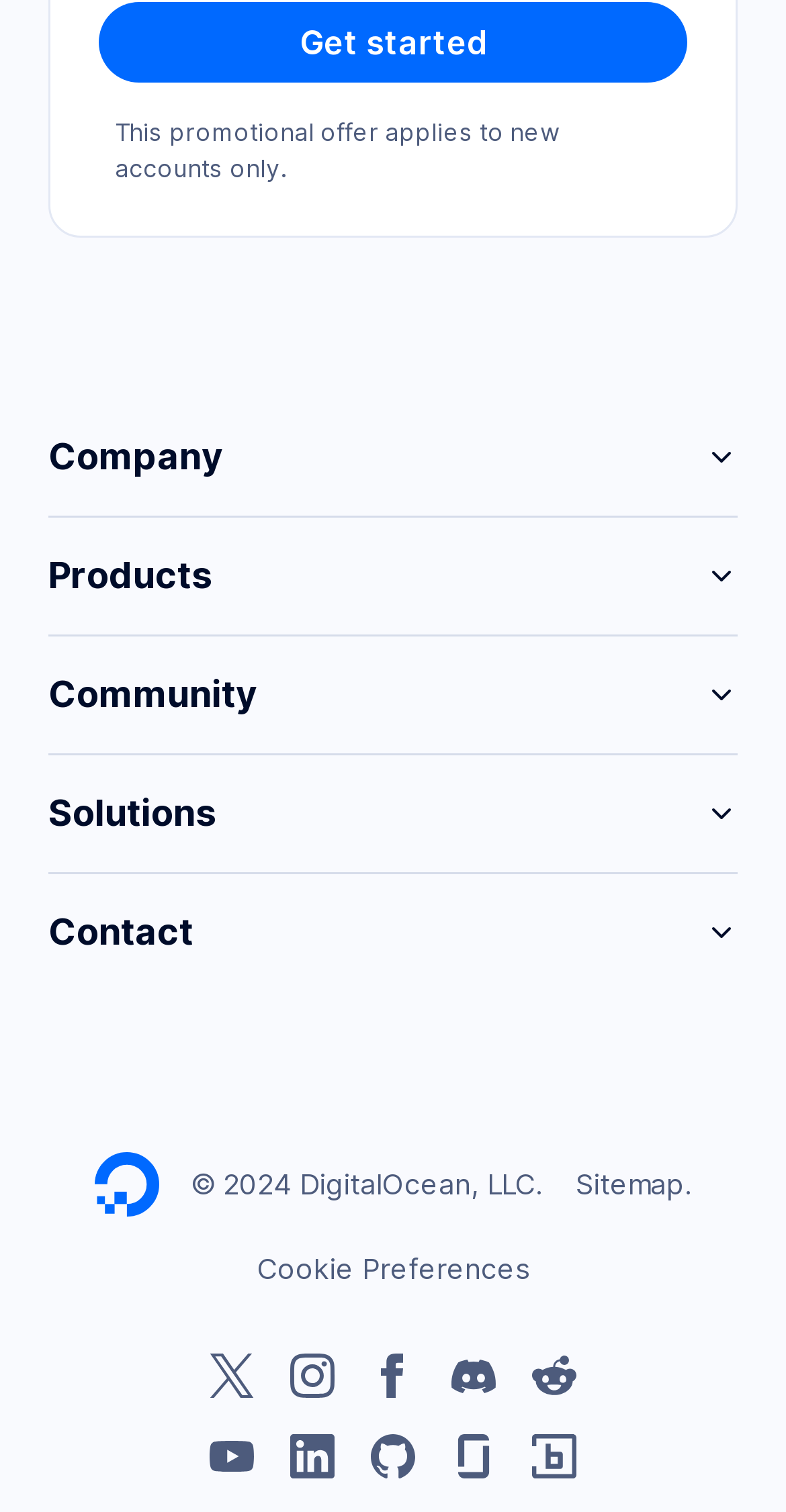Using the information in the image, give a detailed answer to the following question: How many main sections are there in the content info area?

I counted the number of main sections in the content info area by looking at the middle section of the webpage, where I saw five sections labeled 'Company', 'Products', 'Community', 'Solutions', and 'Contact'.